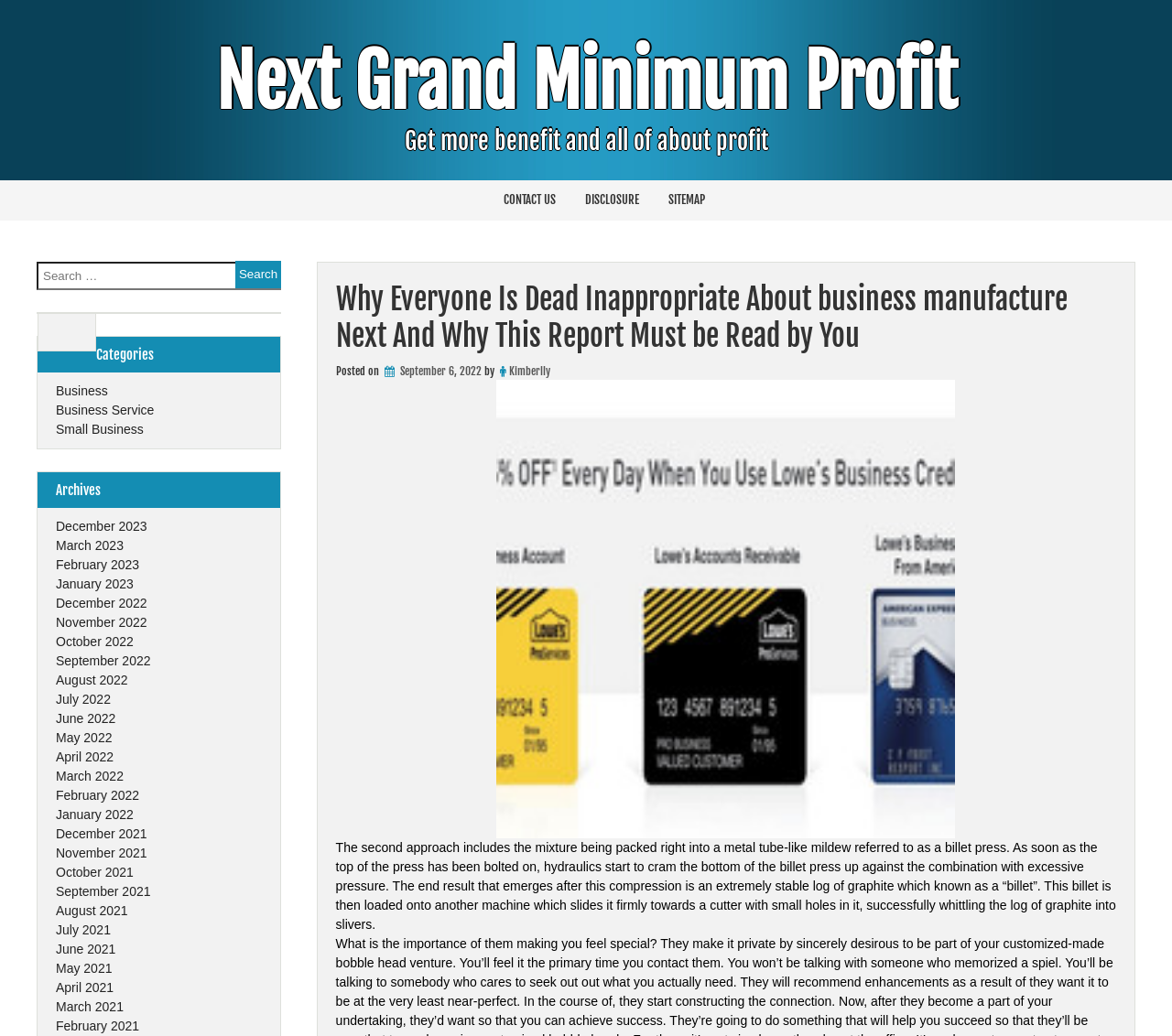Provide a thorough description of the webpage's content and layout.

This webpage appears to be a blog post or article about business manufacturing, specifically discussing the process of creating graphite billets. At the top of the page, there is a large image that spans the entire width of the page, followed by a link to "Next Grand Minimum Profit" and a brief text "Get more benefit and all of about profit". Below this, there are three links to "CONTACT US", "DISCLOSURE", and "SITEMAP", aligned horizontally.

The main content of the page is divided into two sections. On the left side, there is a header section with a heading that matches the title of the webpage, followed by a posted date and author information. Below this, there is a large block of text that describes the process of creating graphite billets, including the use of a billet press and a cutter with small holes.

On the right side of the page, there is a search bar with a button, followed by a list of categories and archives. The categories include links to "Business", "Business Service", and "Small Business", while the archives list links to various months and years, from December 2023 to March 2021.

There are also two images on the page, one at the top and another within the main content section, which appears to be related to manufacturing companies. Overall, the page has a simple and organized layout, with a focus on providing information about business manufacturing and graphite billet creation.